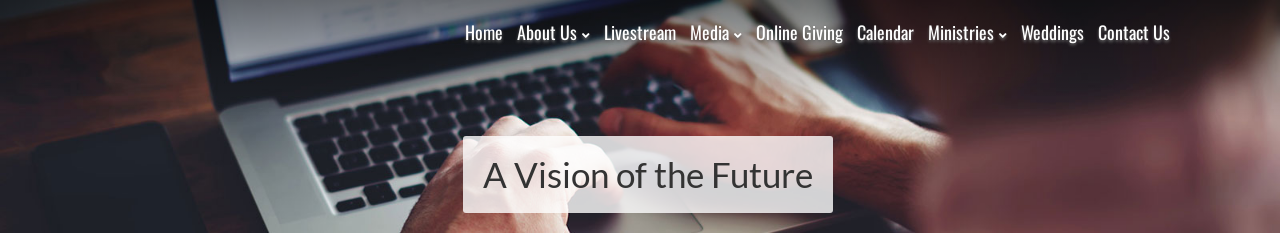Analyze the image and deliver a detailed answer to the question: What is the atmosphere hinted at in the background?

The background is softly illuminated, which enhances the focus on the hand and keyboard while hinting at a thoughtful, reflective atmosphere, suggesting a blend of tradition with innovation.